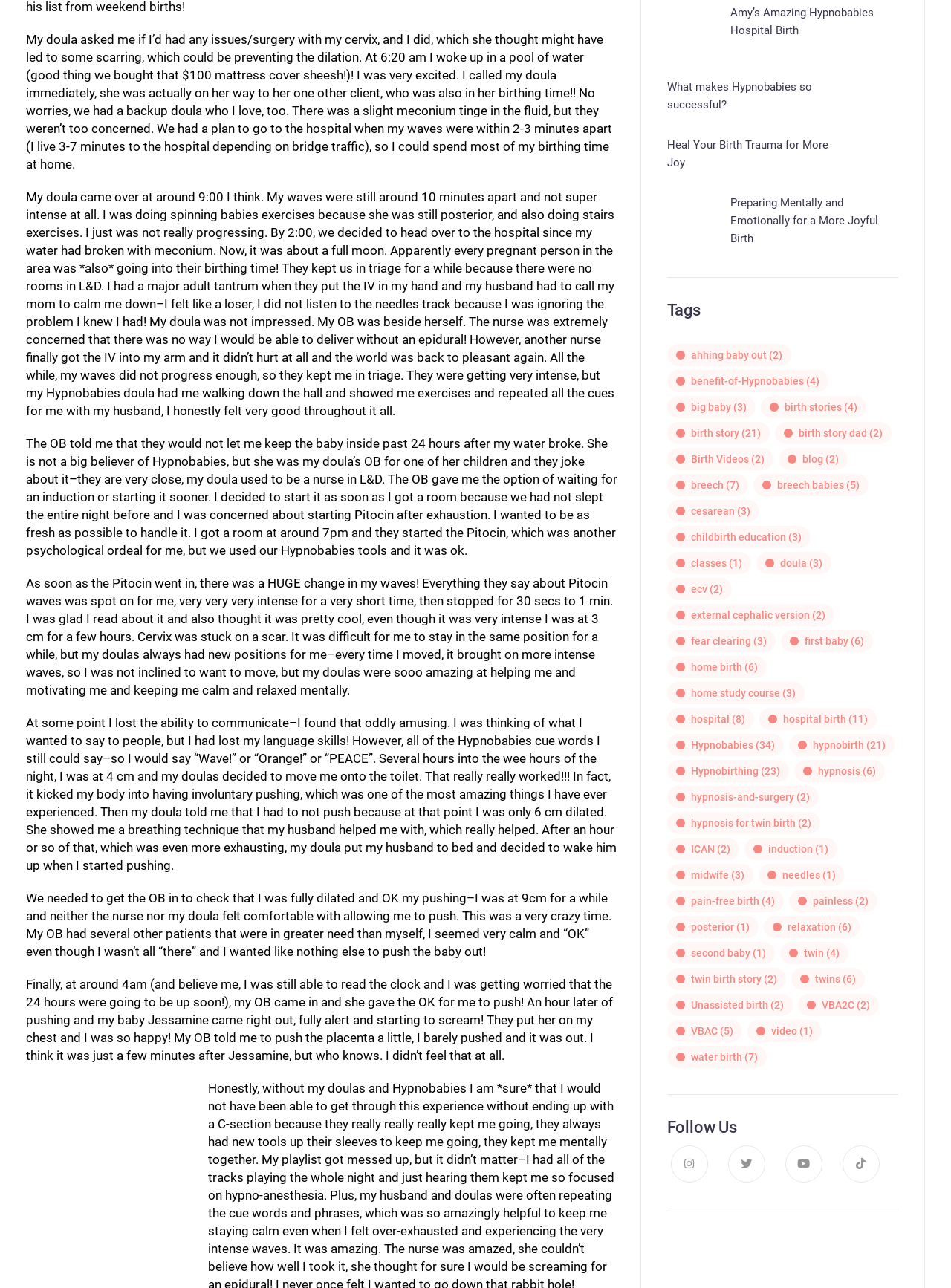How long did the author's labor last?
Can you offer a detailed and complete answer to this question?

The author's labor lasted for several hours, during which time they experienced intense contractions and had to be induced with Pitocin. Despite the challenges, they were able to deliver their baby safely and healthily with the support of their doula and medical team.